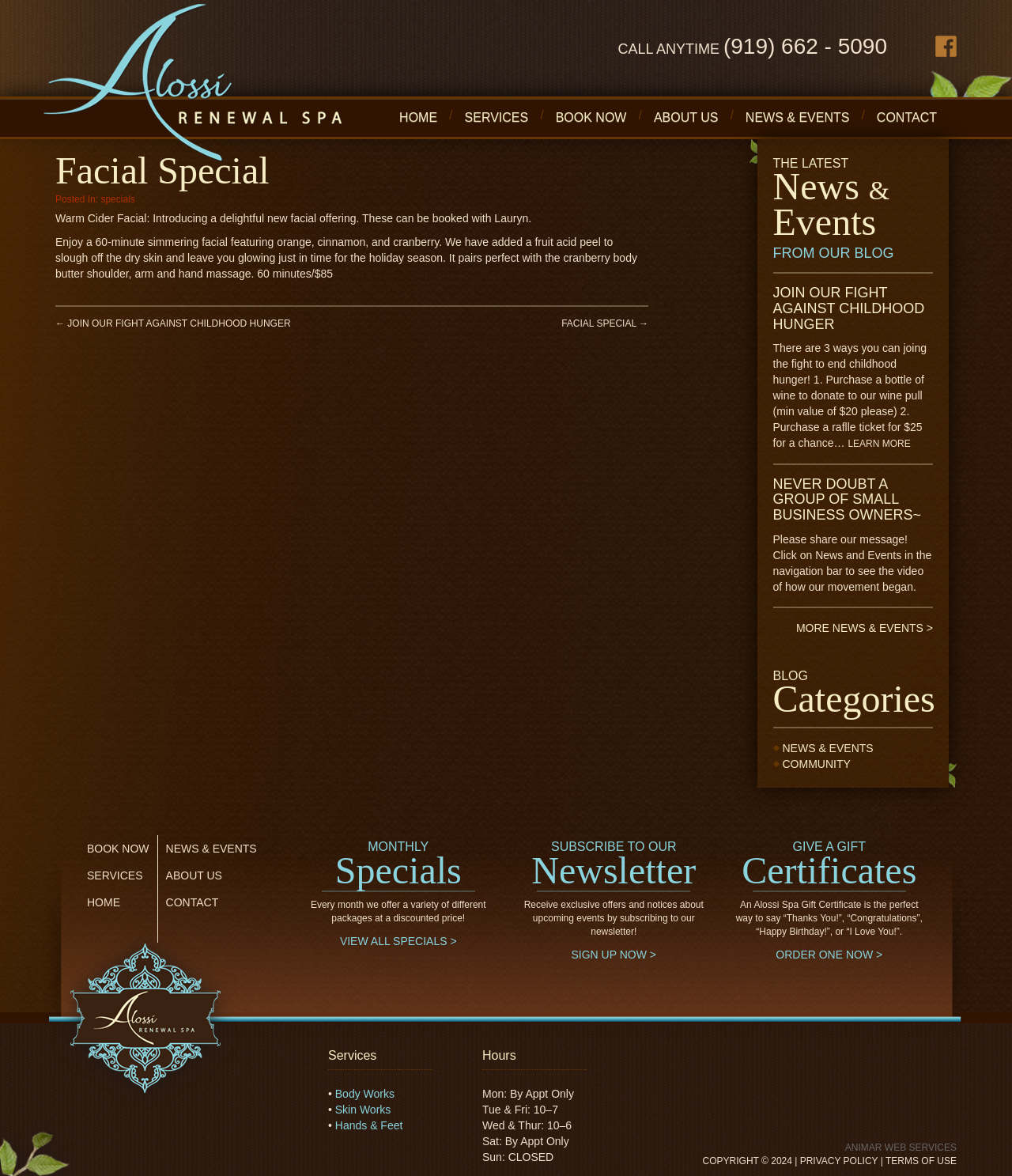What are the hours of operation on Wednesdays and Thursdays?
Use the information from the image to give a detailed answer to the question.

I found the hours of operation by looking at the bottom of the webpage, where it lists the hours of operation for each day of the week, and on Wednesdays and Thursdays, it says '10–6'.